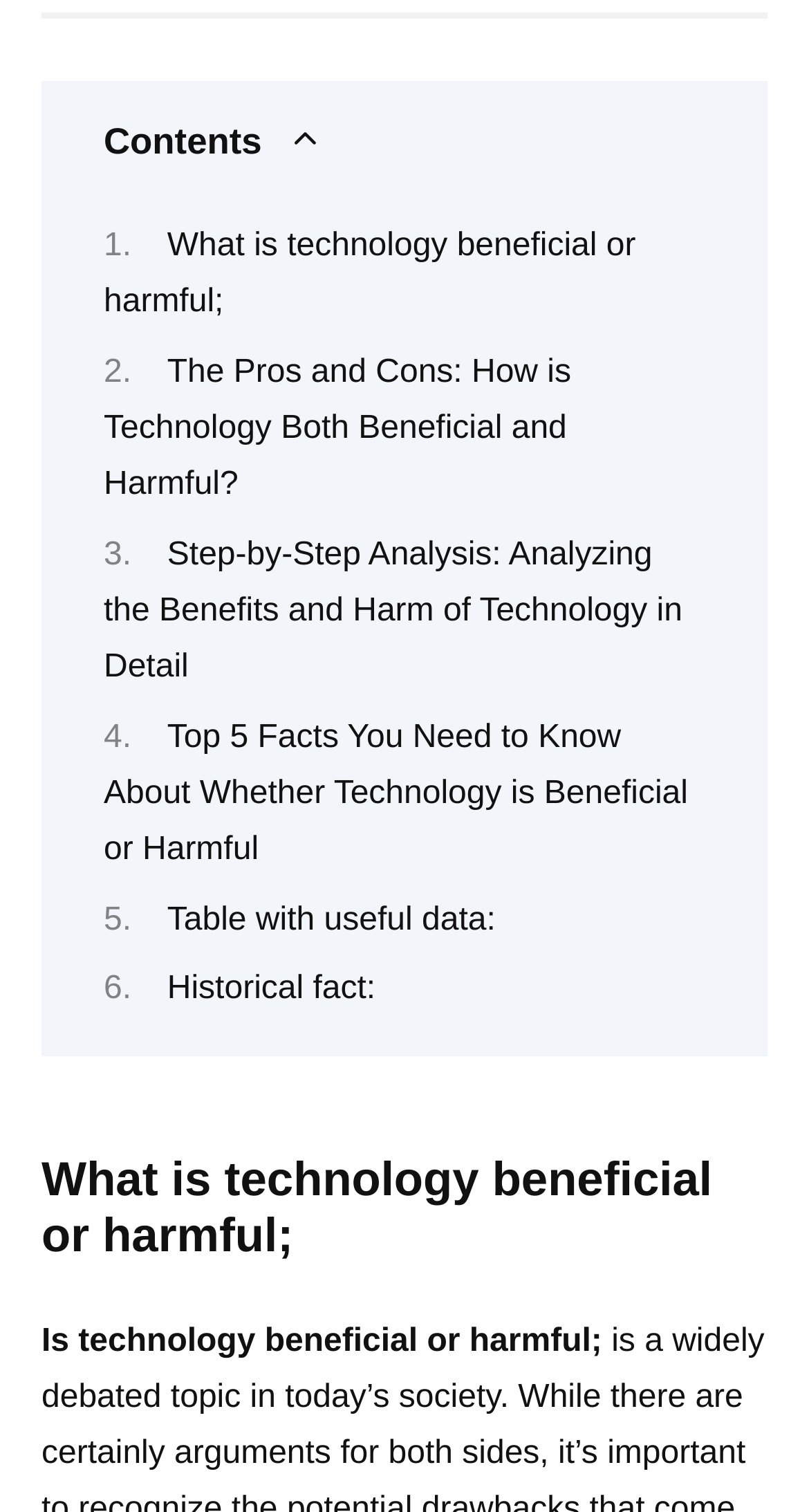Can you give a detailed response to the following question using the information from the image? What is the main topic of discussion on this webpage?

Based on the links and headings on the webpage, it appears that the main topic of discussion is the benefits and harm of technology, with various subtopics and analyses provided.